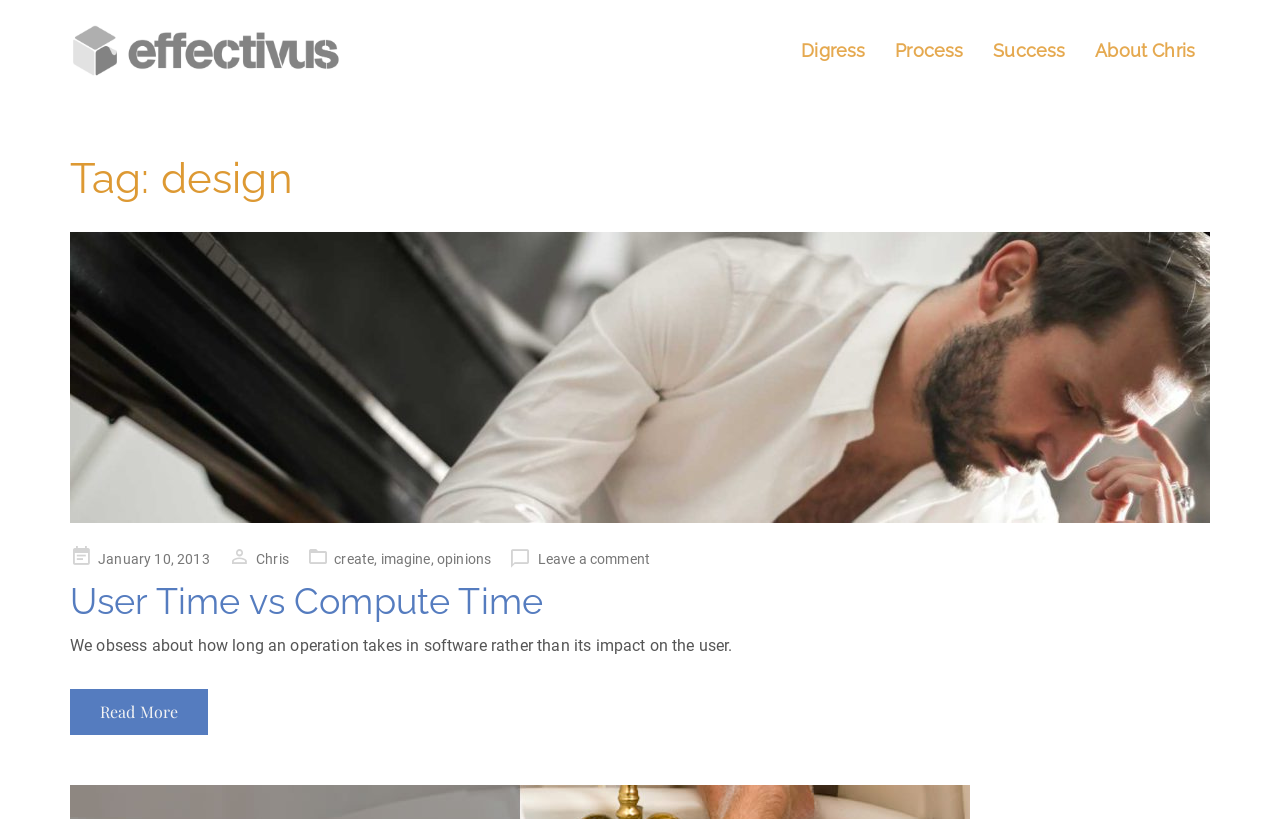Please locate the clickable area by providing the bounding box coordinates to follow this instruction: "view article about user time vs compute time".

[0.055, 0.283, 0.945, 0.639]